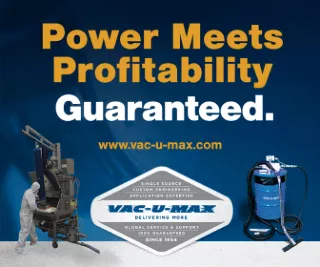Provide a thorough and detailed caption for the image.

This image showcases a striking banner advertisement for VAC-U-MAX, a company specializing in custom engineering and application expertise for bulk material handling solutions. The bold text states, "Power Meets Profitability Guaranteed," signifying the effectiveness and reliability of their products. Accompanying the slogan are visuals of industrial equipment: on the left, a worker operates a vacuum system, and on the right, a sophisticated vacuum unit is displayed. The banner features the company's logo, highlighting their commitment to delivering optimal performance and support since 1946. This advertisement effectively communicates the core values and expertise of VAC-U-MAX while inviting viewers to explore their offerings further at www.vac-u-max.com.